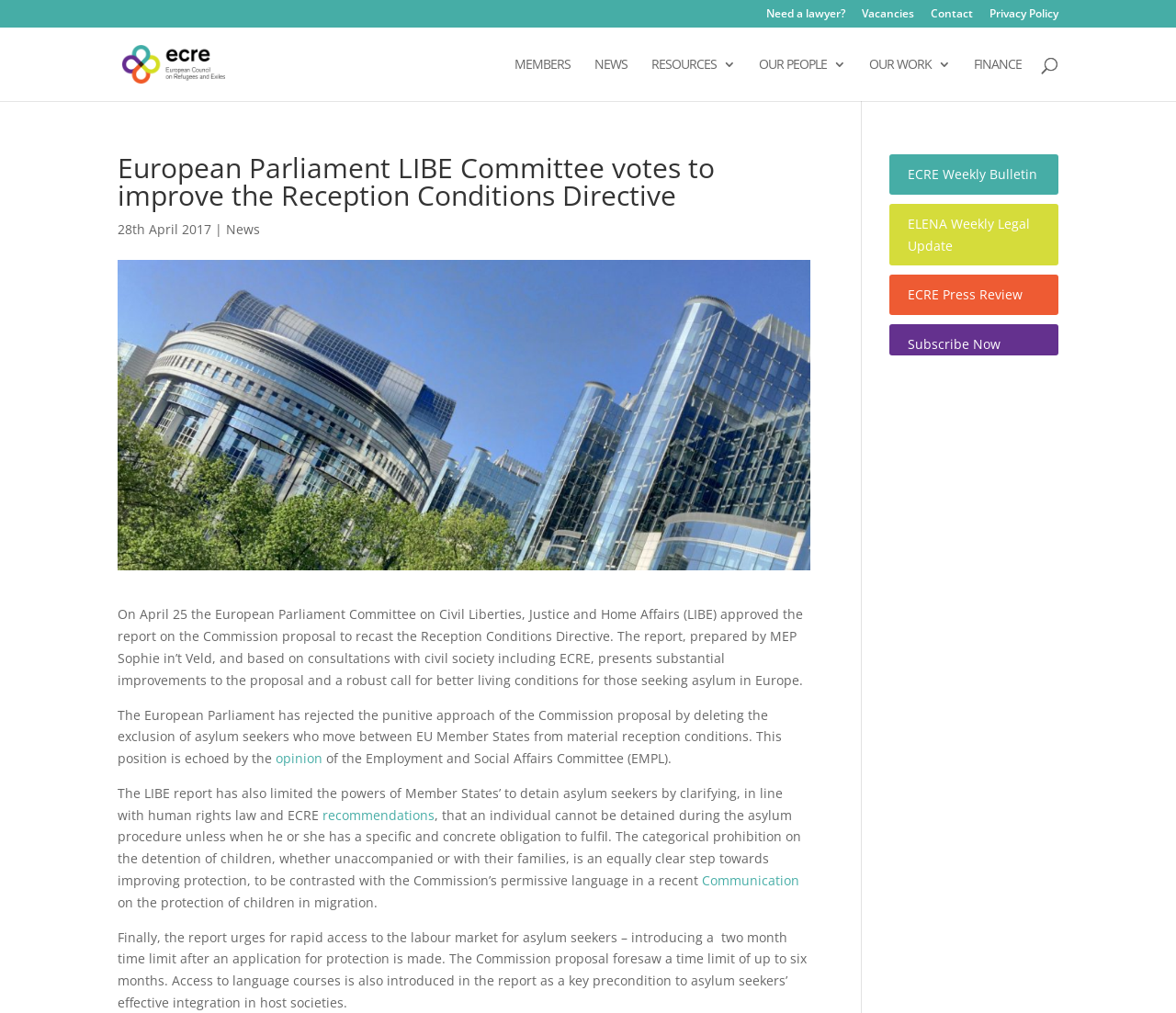What is the purpose of the report prepared by MEP Sophie in’t Veld?
Answer with a single word or short phrase according to what you see in the image.

To improve living conditions for asylum seekers